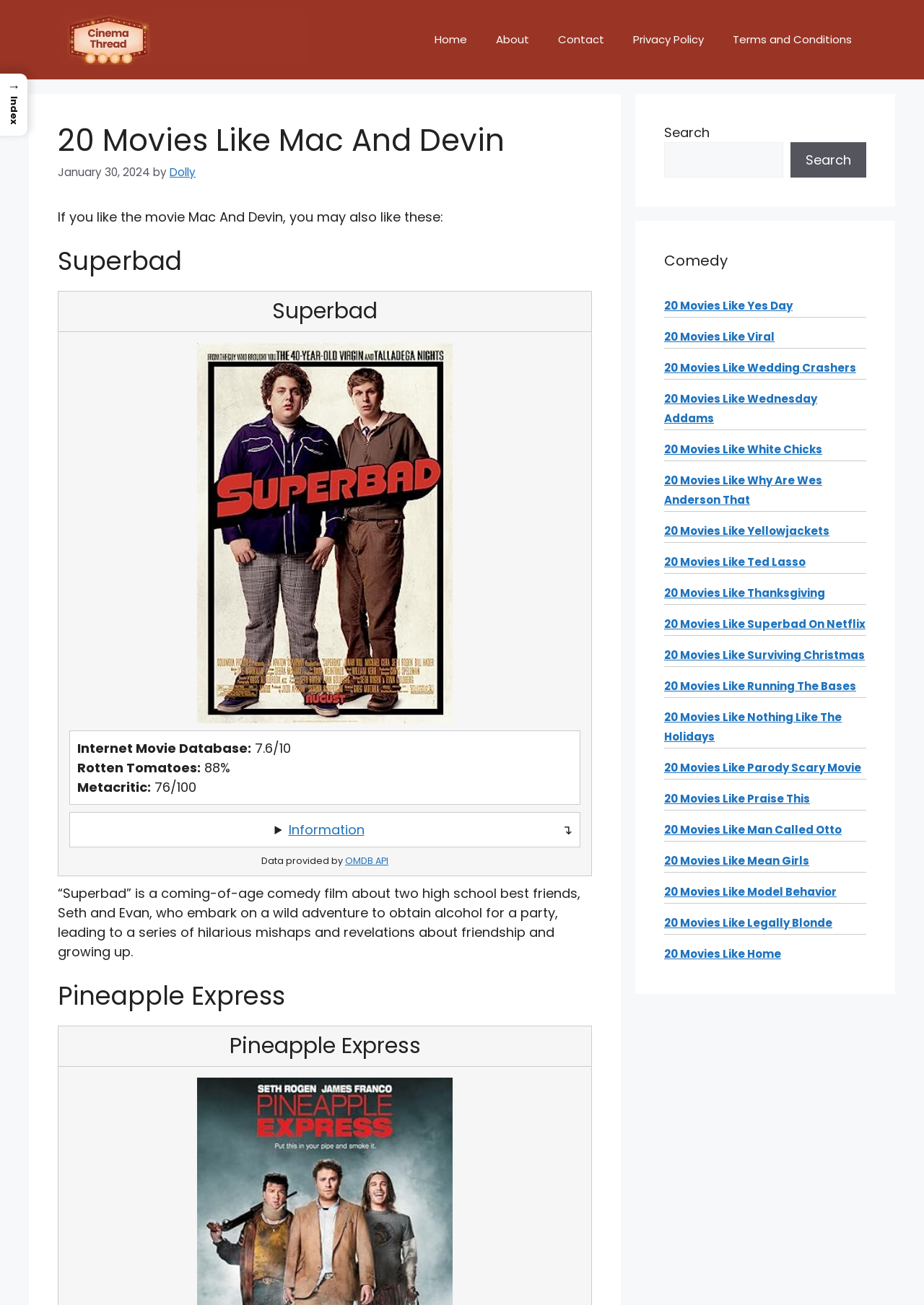Determine the bounding box for the described UI element: "→ Index".

[0.0, 0.057, 0.03, 0.104]